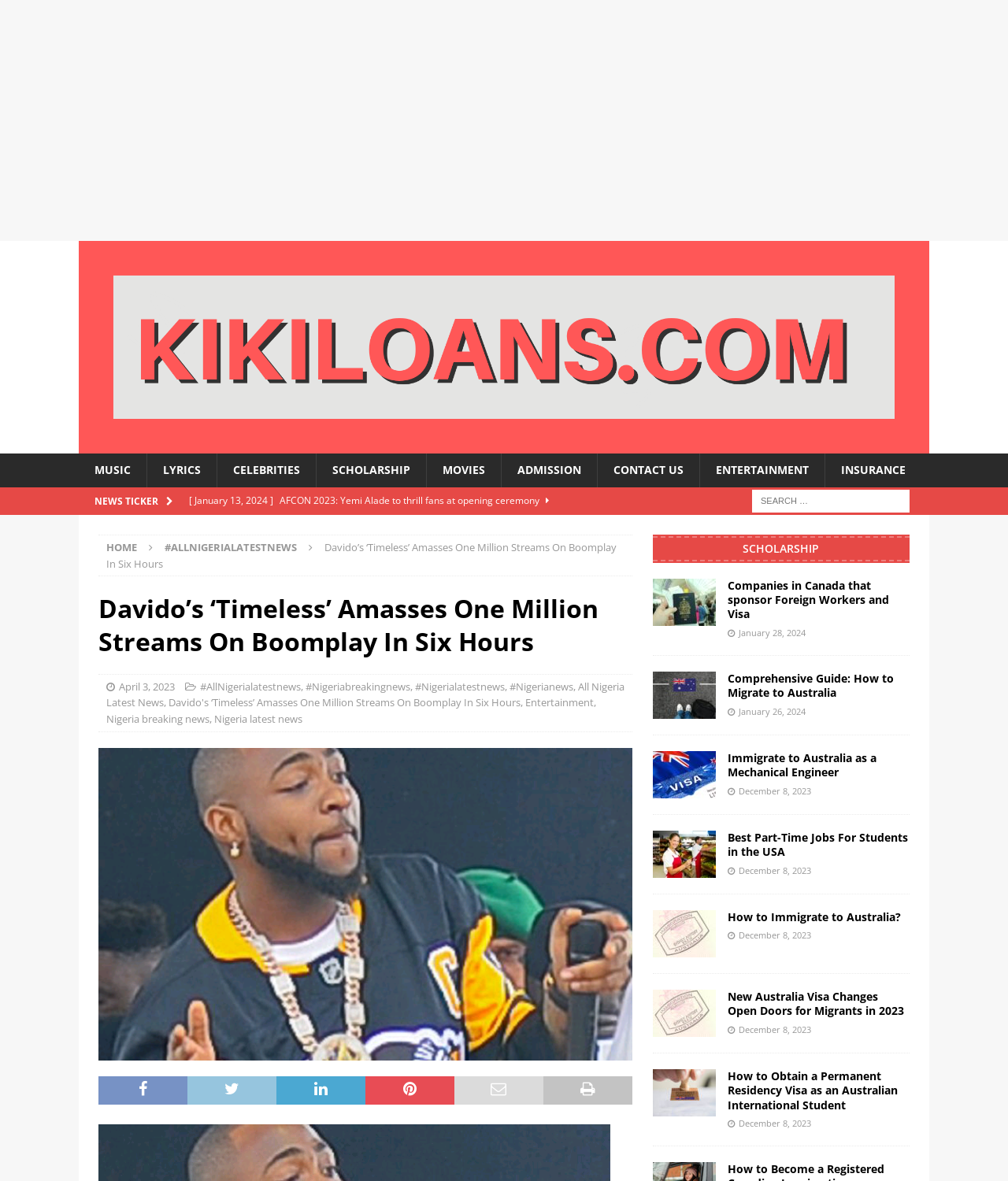Locate the bounding box coordinates of the element's region that should be clicked to carry out the following instruction: "Learn about SCHOLARSHIP". The coordinates need to be four float numbers between 0 and 1, i.e., [left, top, right, bottom].

[0.647, 0.453, 0.902, 0.477]